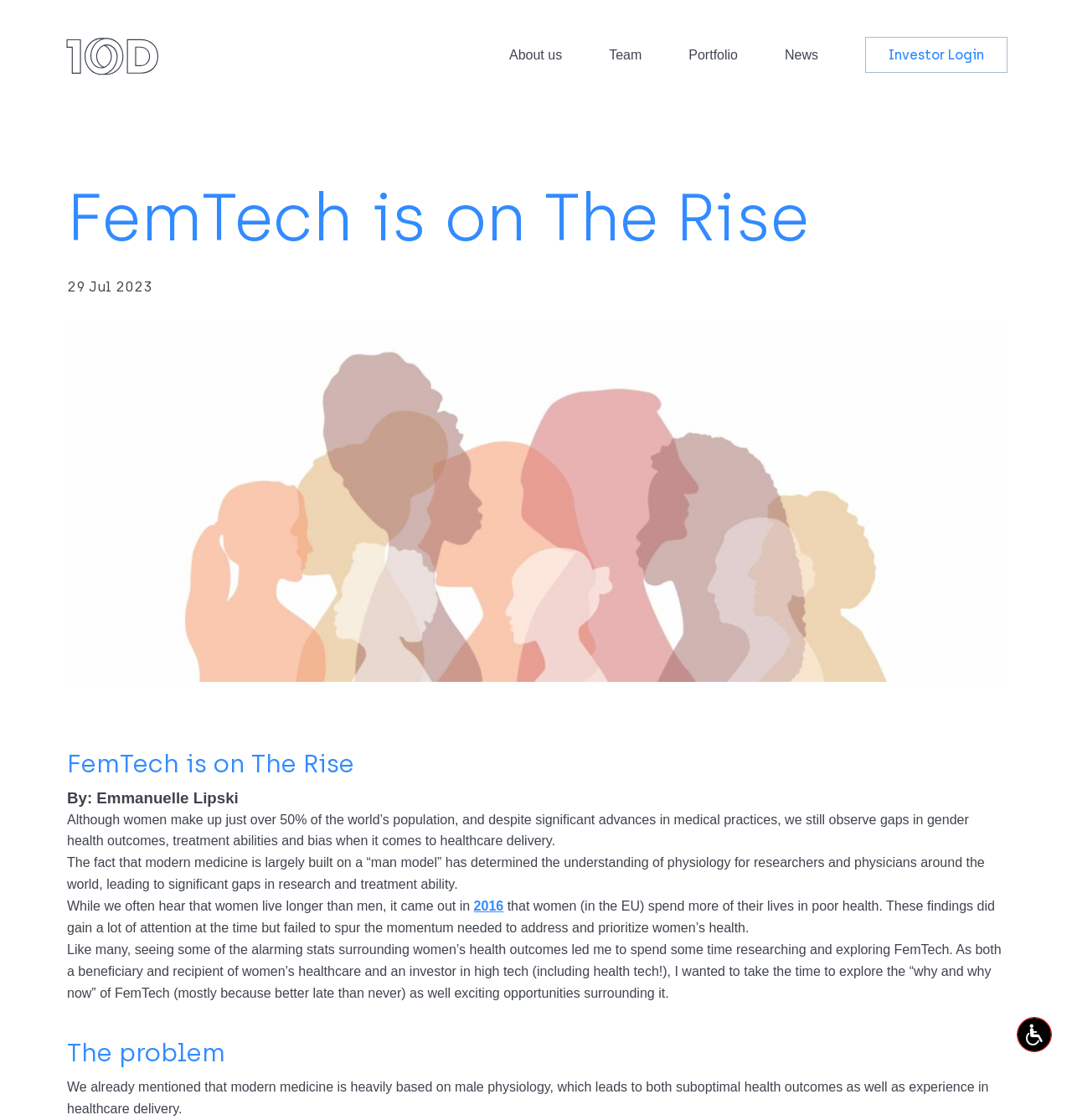Answer briefly with one word or phrase:
What is the date mentioned in the article?

29 Jul 2023